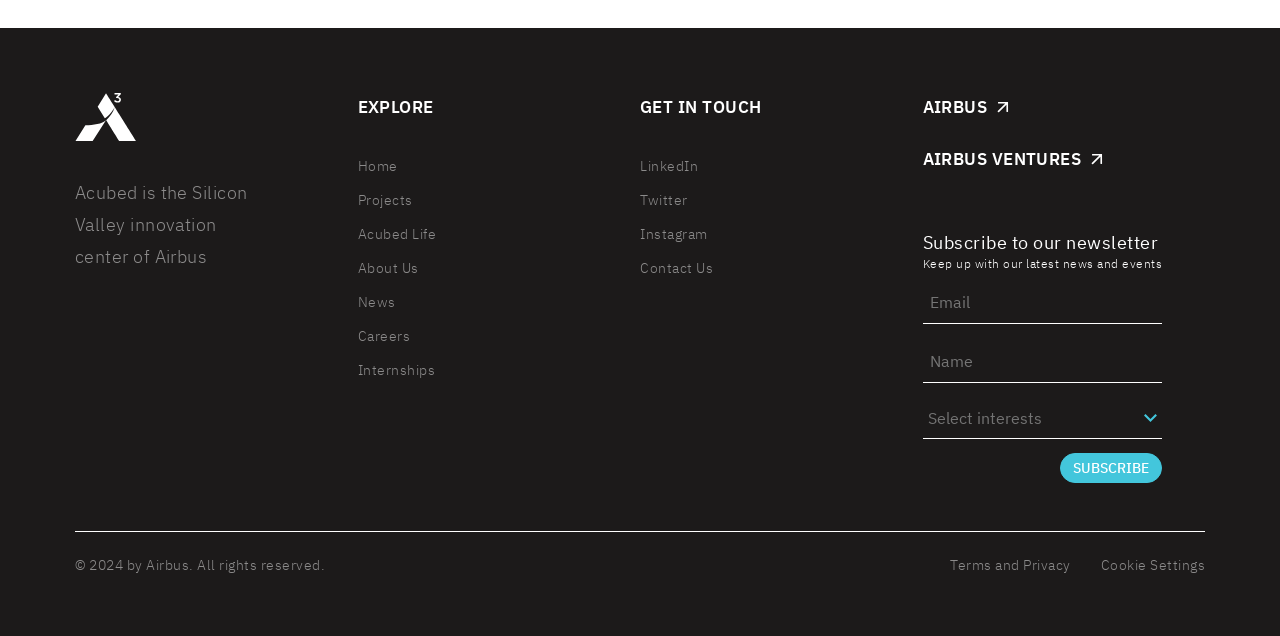Identify the bounding box coordinates of the area you need to click to perform the following instruction: "Click the '← Brochure – Reward Based Training – Australian Veterinary Assoc.' link".

None